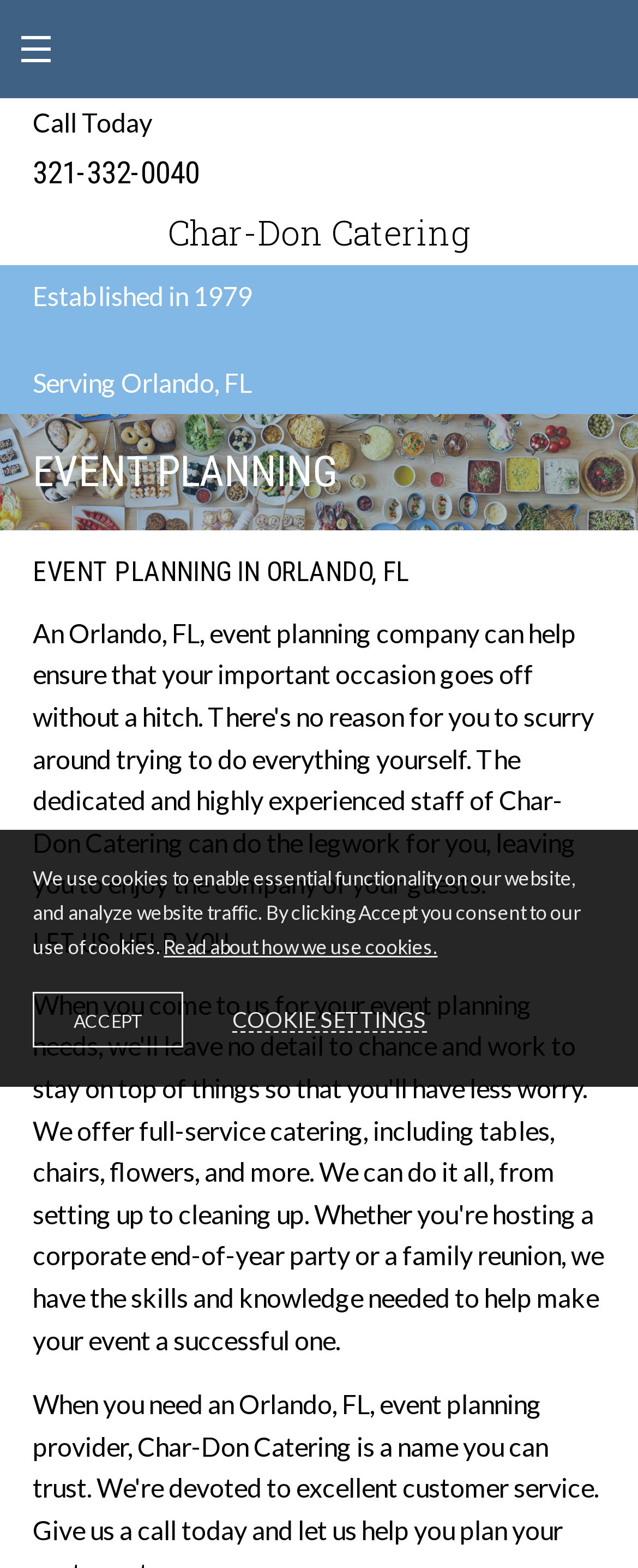Identify the bounding box coordinates for the UI element that matches this description: "Char-Don Catering".

[0.263, 0.133, 0.737, 0.165]